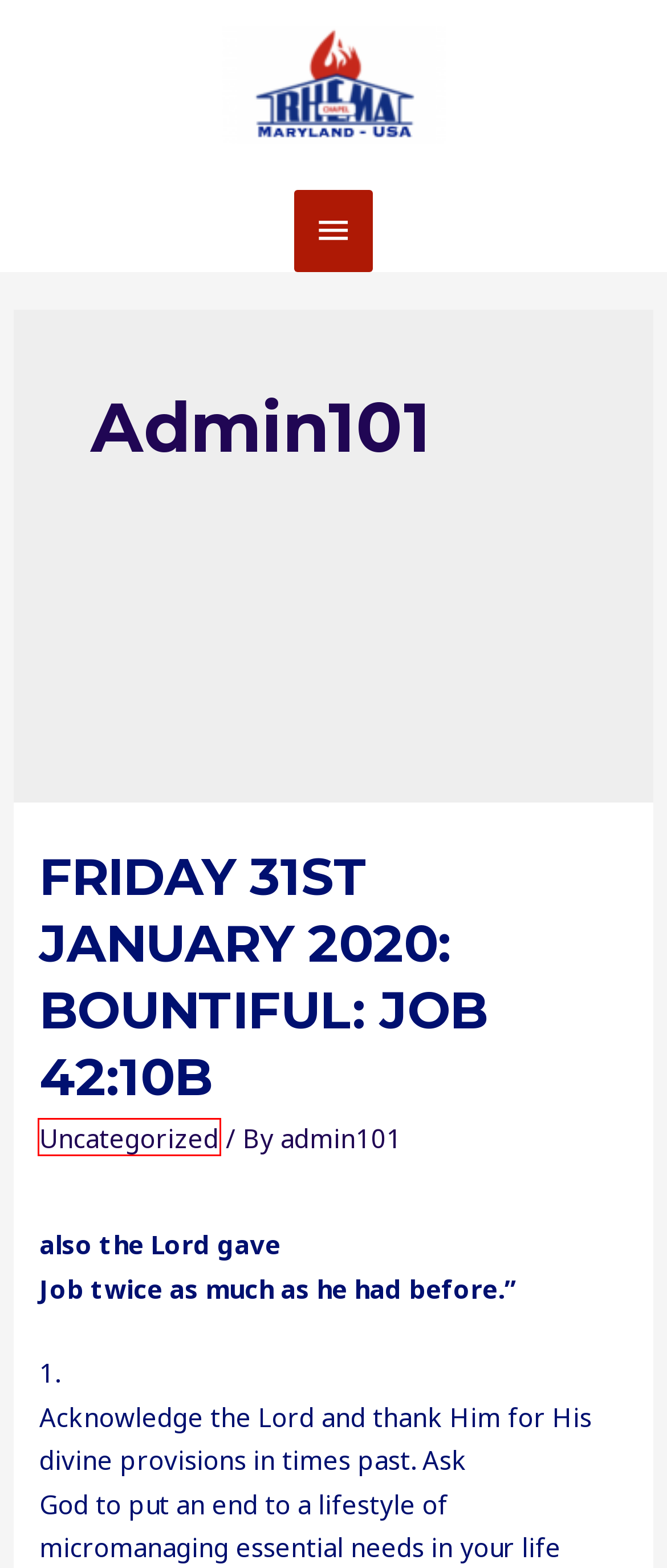Assess the screenshot of a webpage with a red bounding box and determine which webpage description most accurately matches the new page after clicking the element within the red box. Here are the options:
A. WEDNESDAY 29TH JANUARY 2020: MAGNIFY
B. Sunday 26th January 2020: Release
C. THURSDAY 23RD JANUARY 2020: PROSPER
D. Uncategorized
E. admin101 – Page 3
F. January 2020
G. FRIDAY 31ST JANUARY 2020: BOUNTIFUL: Job 42:10b
H. Comments for

D